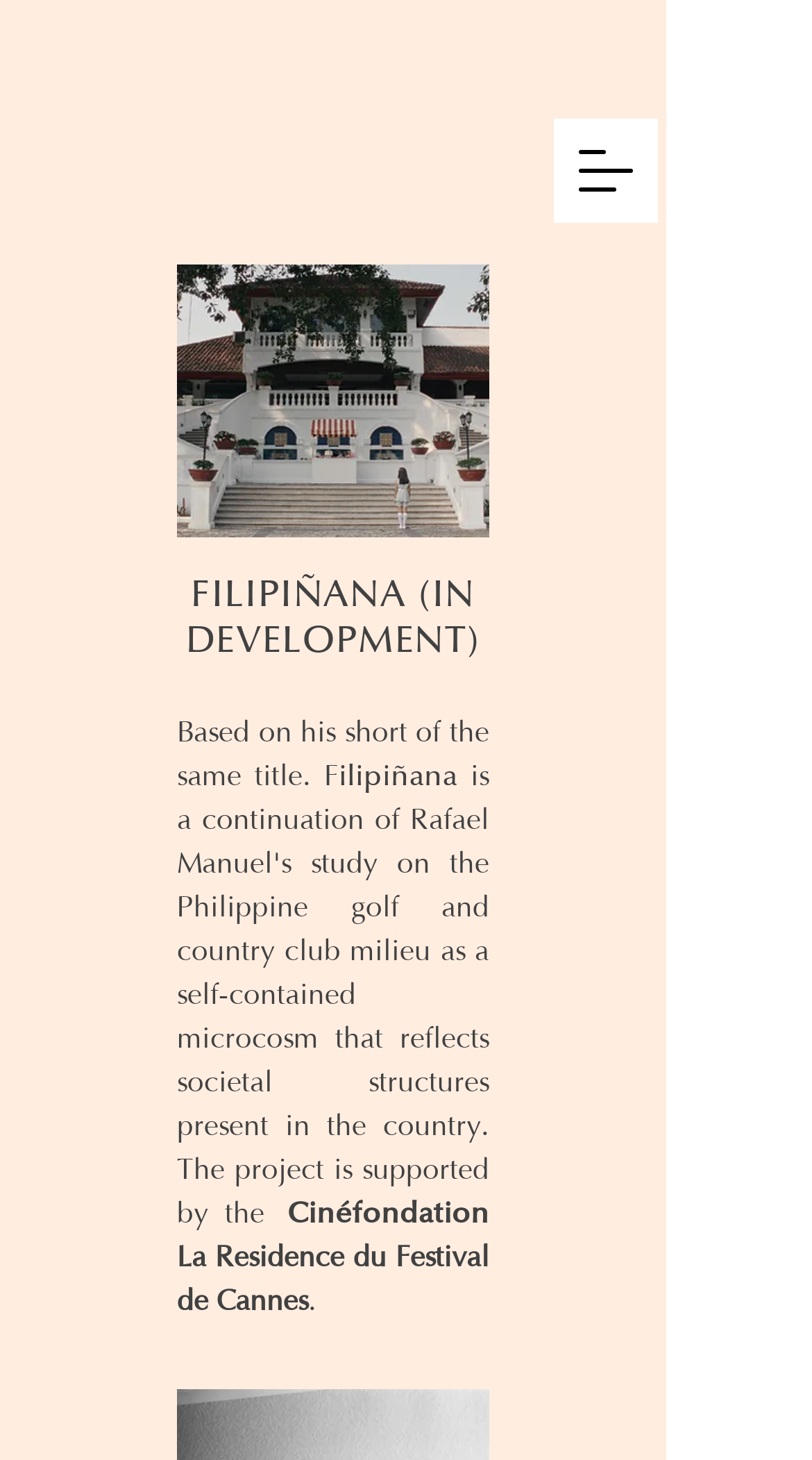Give a short answer to this question using one word or a phrase:
What is the name of the film in development?

FILIPIÑANA